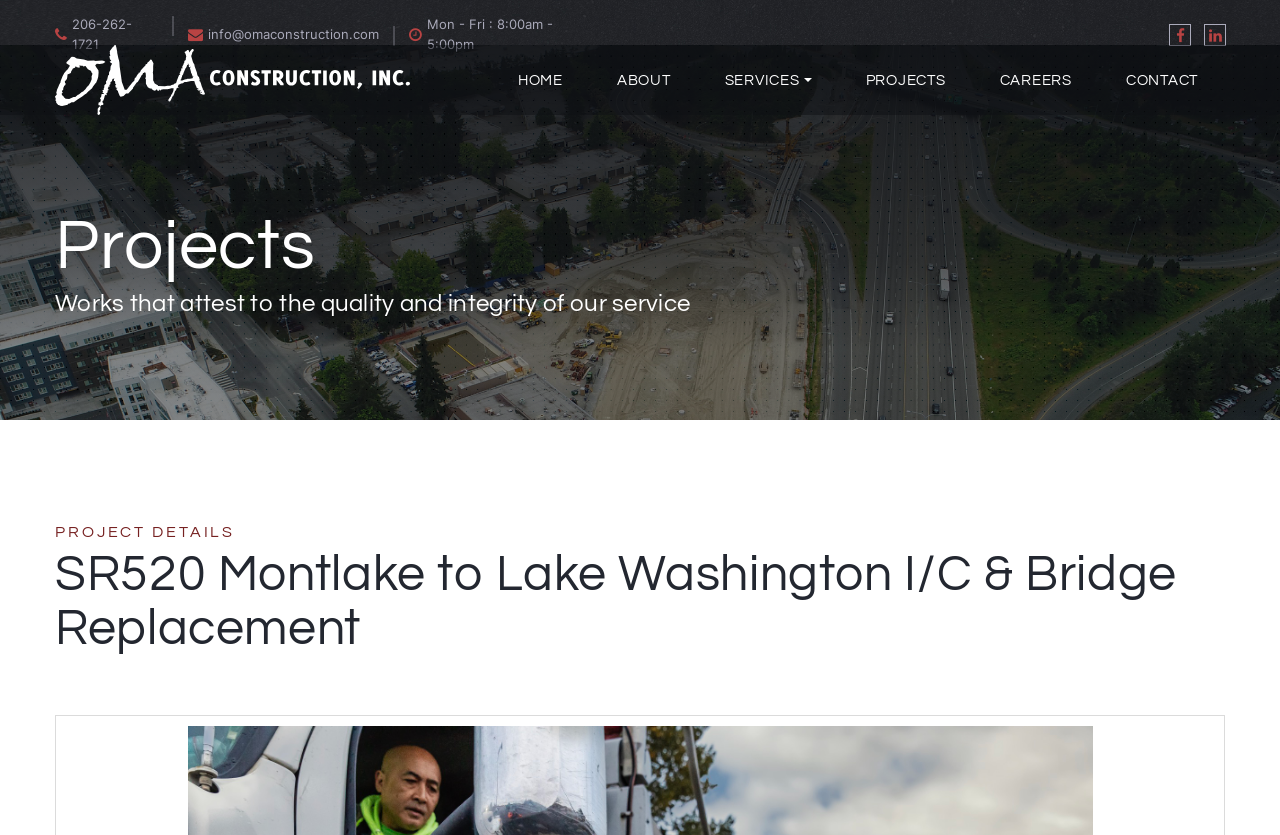Please locate the bounding box coordinates for the element that should be clicked to achieve the following instruction: "Expand the services menu". Ensure the coordinates are given as four float numbers between 0 and 1, i.e., [left, top, right, bottom].

[0.554, 0.054, 0.646, 0.138]